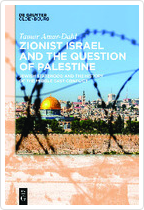Create a detailed narrative of what is happening in the image.

The image features the cover of the book titled "Zionist Israel and the Question of Palestine," authored by Tamar Amar-Dahl. The design is striking, presenting a vibrant backdrop that juxtaposes elements of architecture from Jerusalem with barbed wire, symbolizing the conflict surrounding the region. The title is prominently displayed at the center, indicating a focus on the complex dynamics of Israeli statehood and its historical context within the Middle East conflict. This publication is part of the broader discussion within Jewish studies and political analysis concerning the sociopolitical landscape of Israel and its relations with Palestinians.